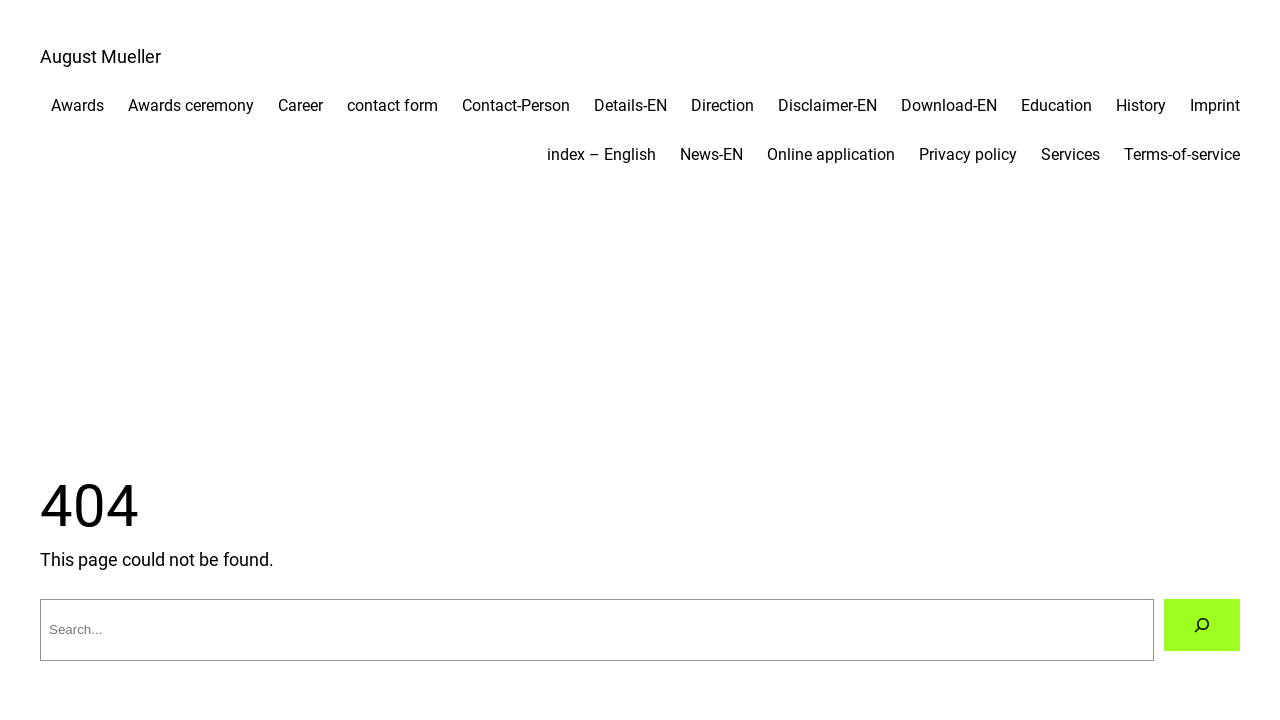Using the details in the image, give a detailed response to the question below:
What is the purpose of the search box?

The purpose of the search box is to search the website, as indicated by the static text 'Search' and the search box element.